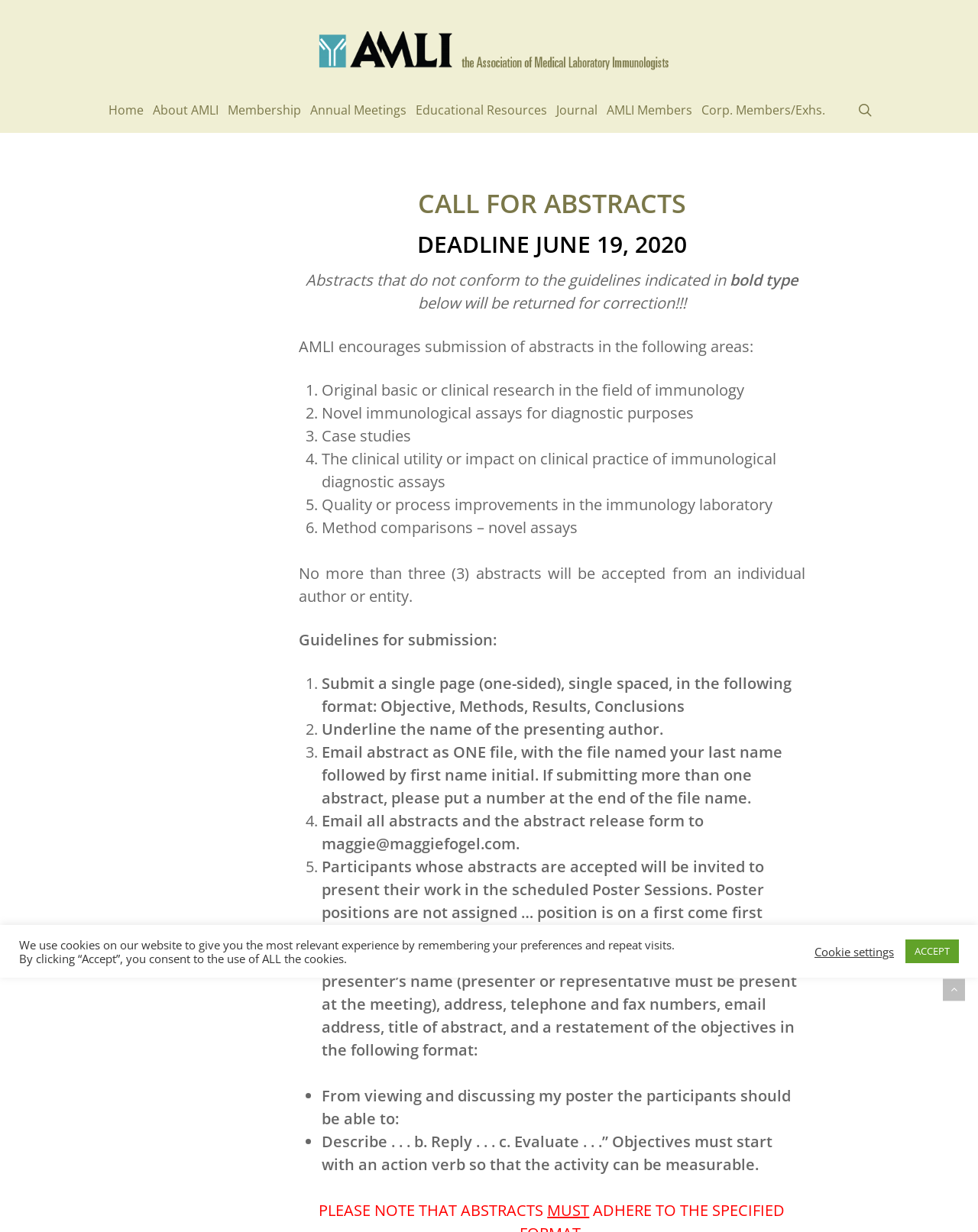Point out the bounding box coordinates of the section to click in order to follow this instruction: "Call 615-244-4871".

None